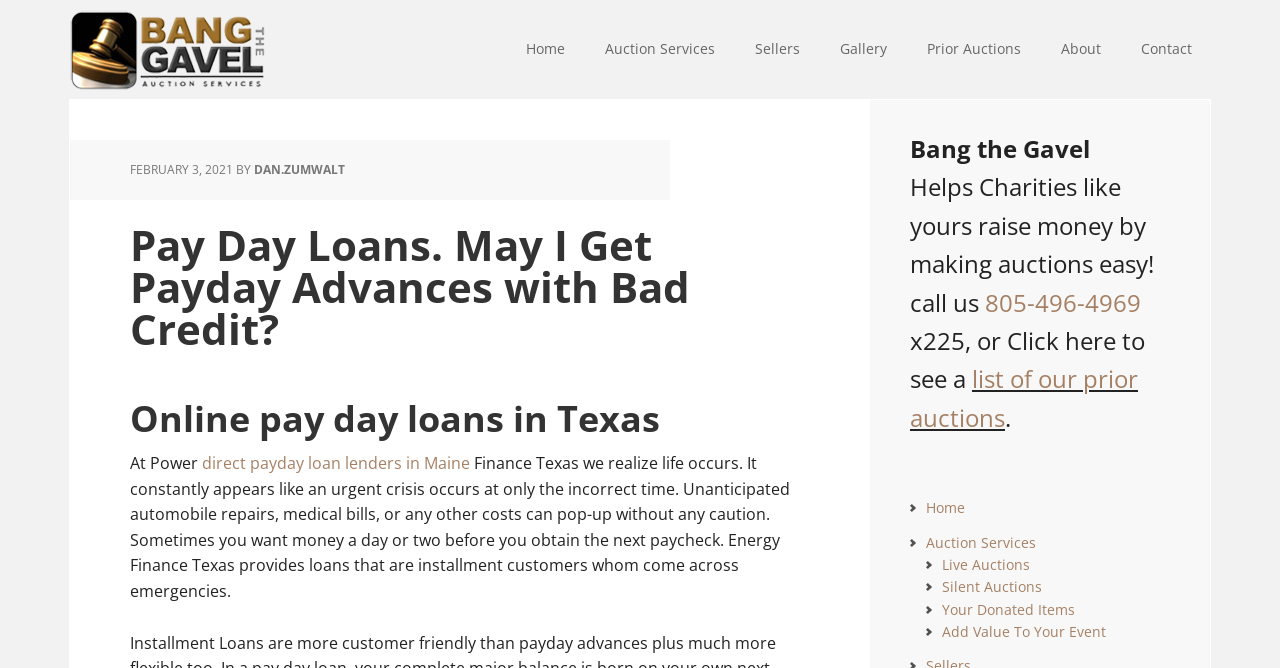What is the name of the author of the article?
Answer the question in a detailed and comprehensive manner.

I found the author's name by looking at the header section of the webpage, where it says 'BY DAN.ZUMWALT'.